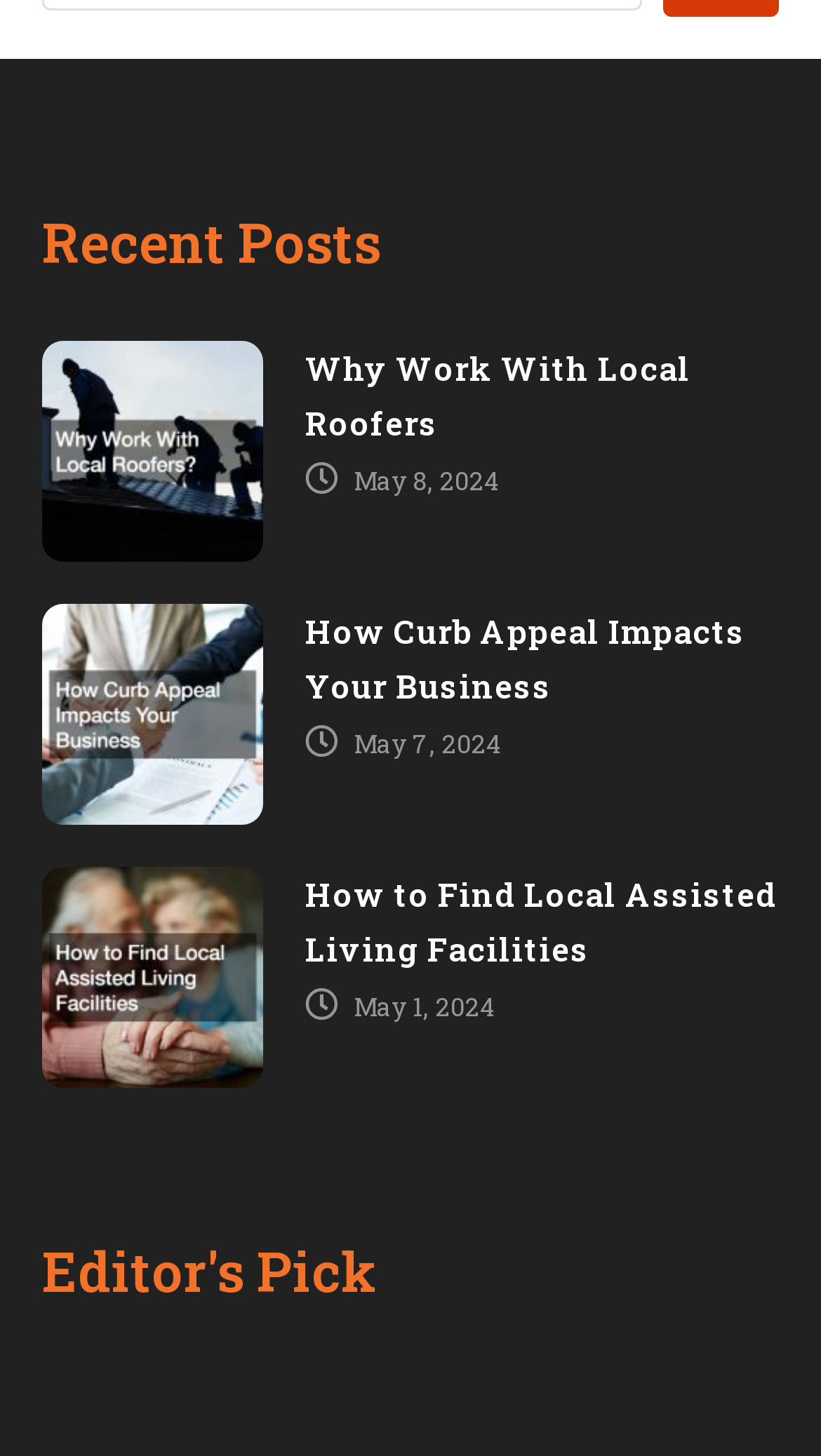For the following element description, predict the bounding box coordinates in the format (top-left x, top-left y, bottom-right x, bottom-right y). All values should be floating point numbers between 0 and 1. Description: May 1, 2024

[0.431, 0.68, 0.605, 0.703]